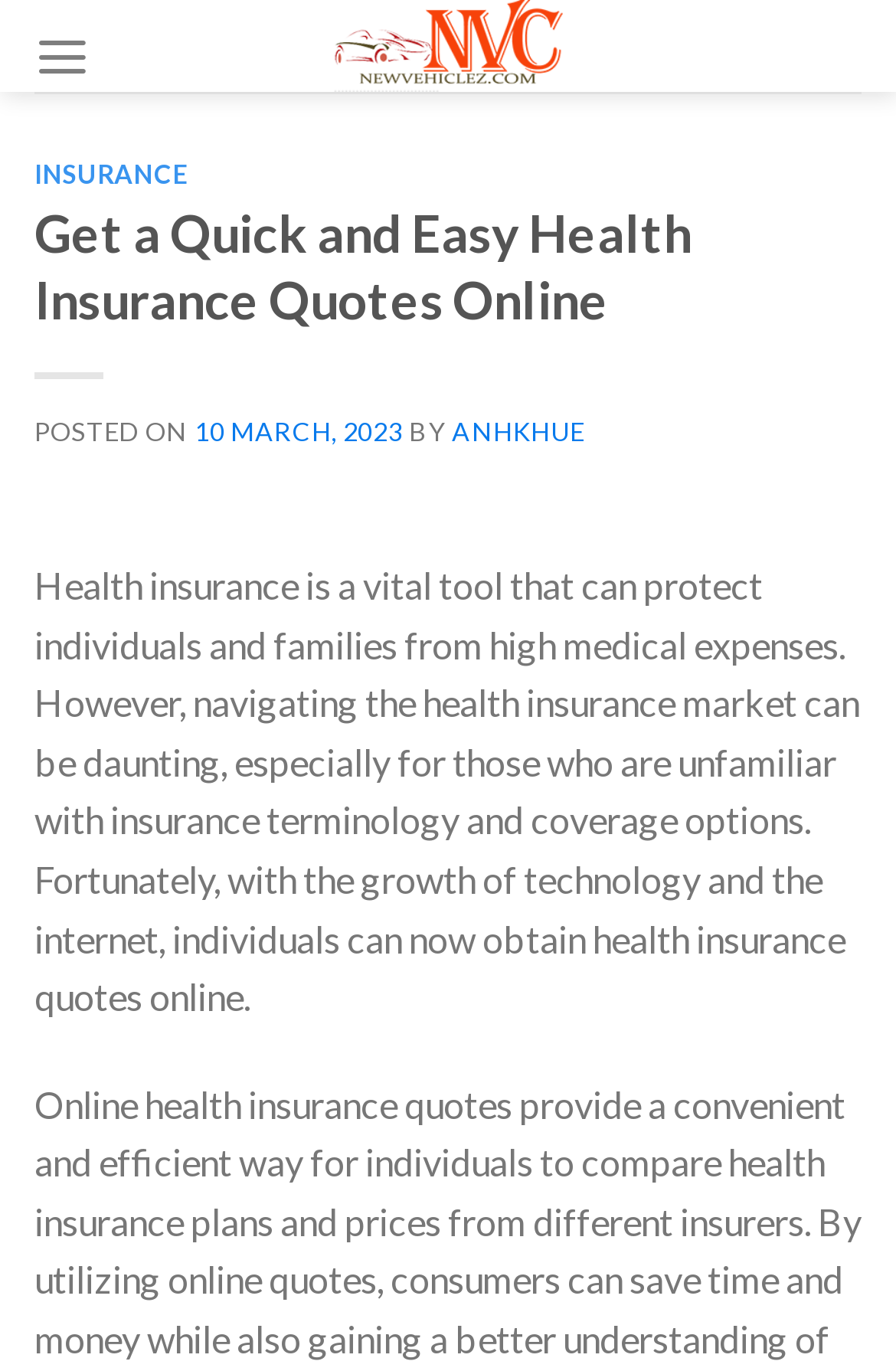What is the main topic of the webpage?
Based on the screenshot, provide a one-word or short-phrase response.

Health insurance